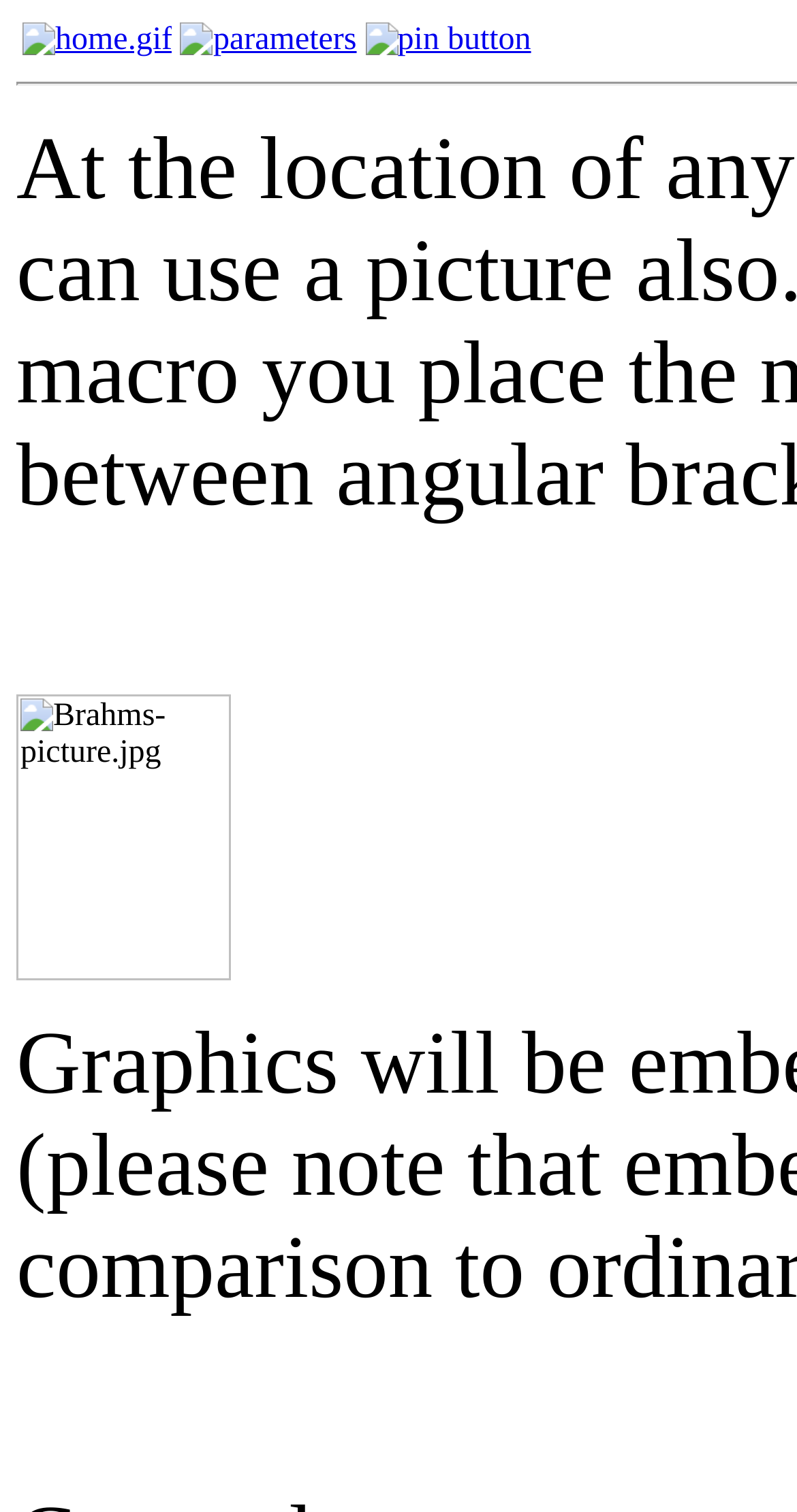Given the element description, predict the bounding box coordinates in the format (top-left x, top-left y, bottom-right x, bottom-right y). Make sure all values are between 0 and 1. Here is the element description: Heating & Fireplaces

None